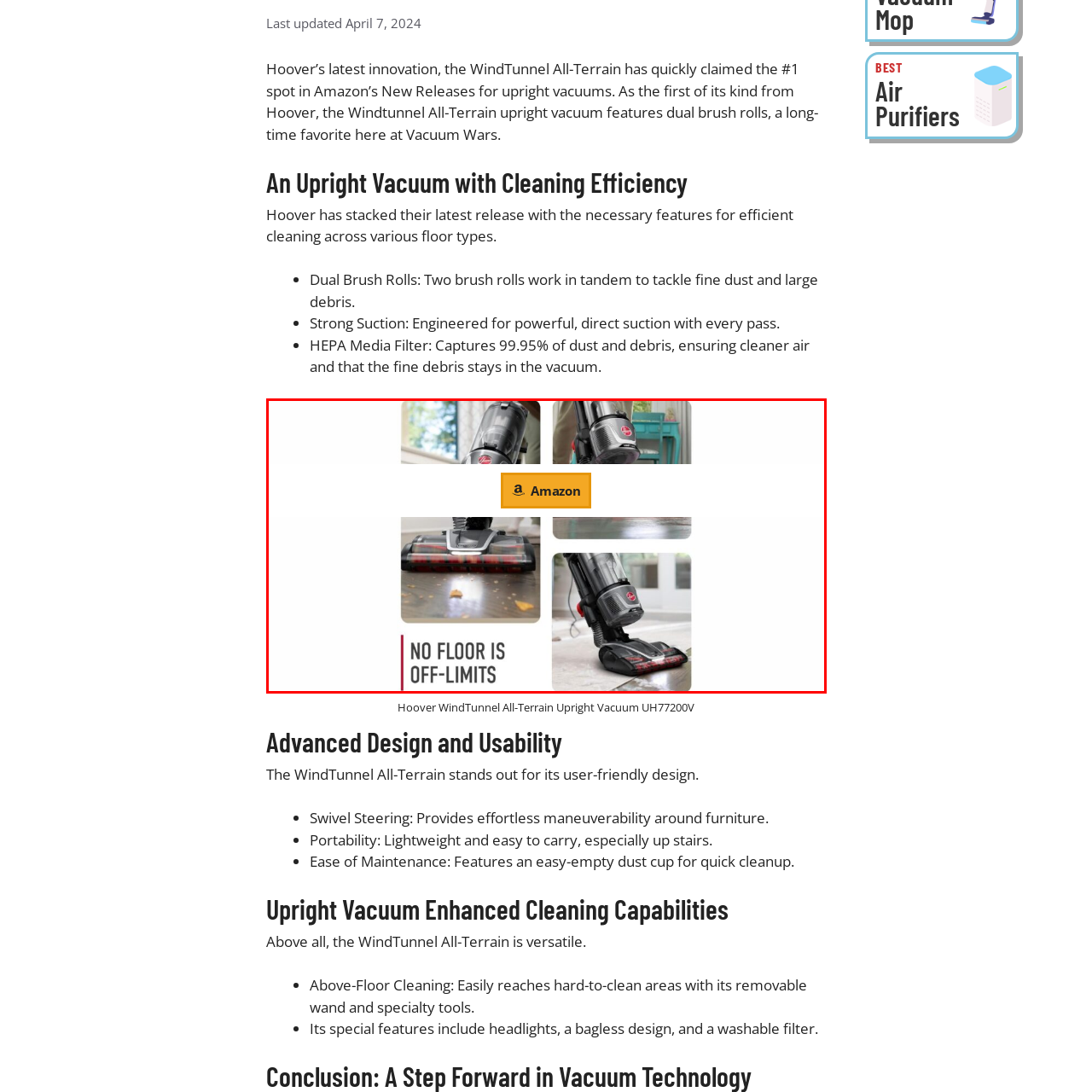Look closely at the image surrounded by the red box, What is the primary purpose of the vacuum? Give your answer as a single word or phrase.

Cleaning various surfaces